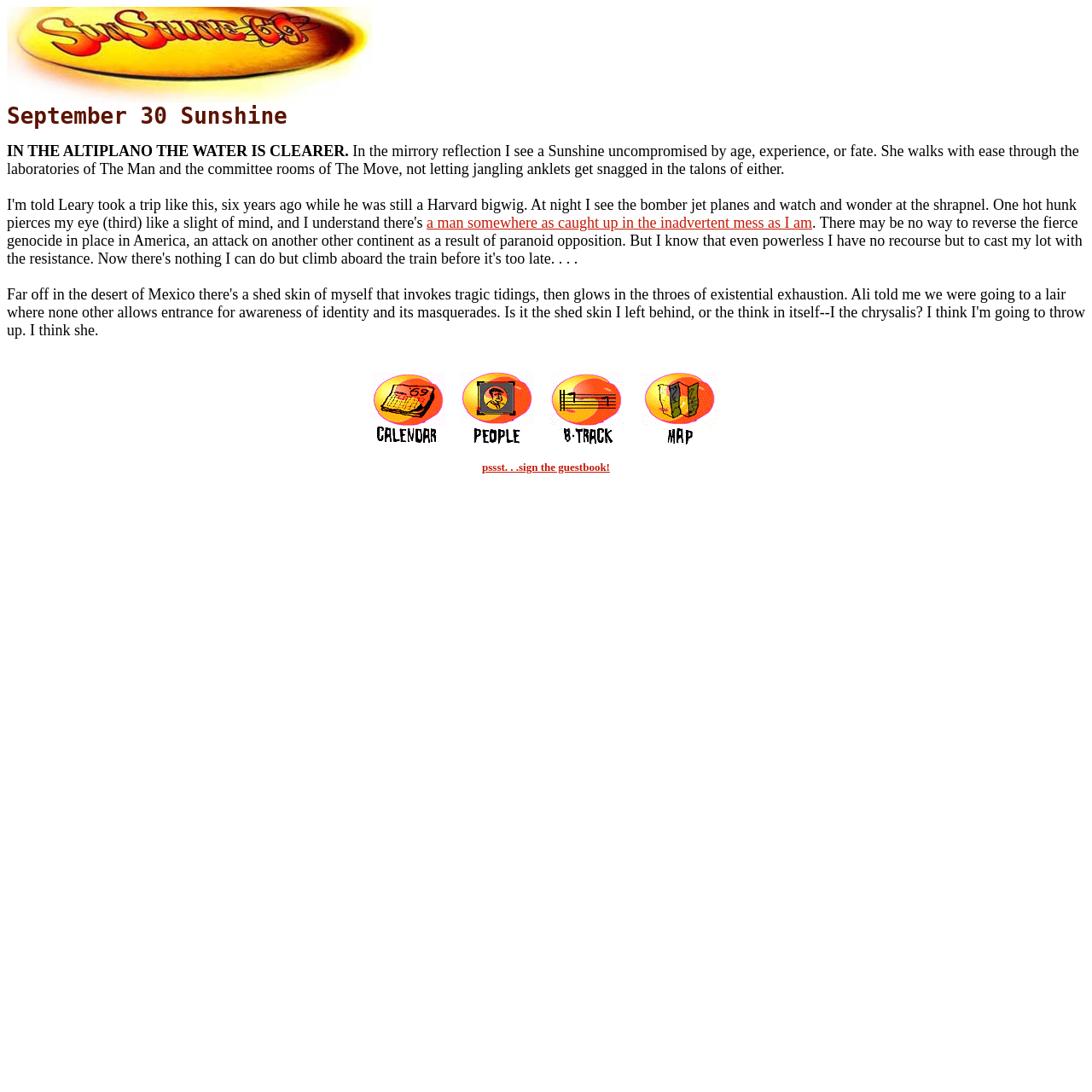How many links are there in the webpage?
Please provide a single word or phrase in response based on the screenshot.

5